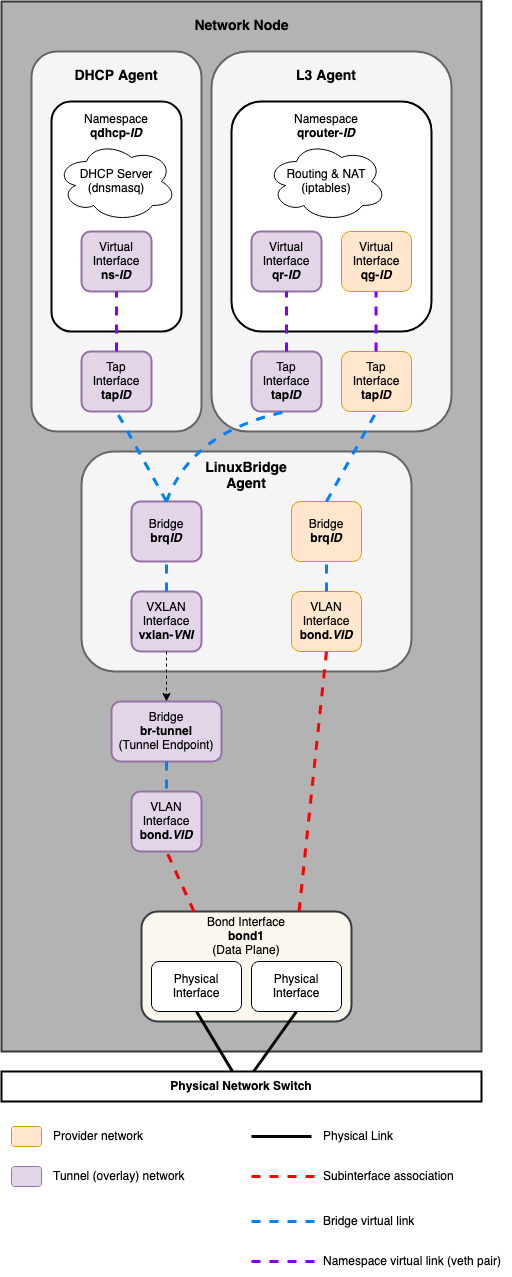Paint a vivid picture with your description of the image.

The image illustrates a detailed architecture for network node management within a Linux environment, specifically highlighting the roles of various networking agents. At the top, the **DHCP Agent** and **L3 Agent** are depicted, representing the handling of DHCP services and IP routing/NAT respectively. Each agent is connected to virtual interfaces and tap interfaces, indicating their communications and data processing paths.

Central to the diagram is the **LinuxBridge Agent**, which serves as a bridge between the DHCP and L3 functionalities. This agent manages both VXLAN and VLAN interfaces, showcasing the flexibility in network management. The diagram also features a **Physical Network Switch** at the bottom, emphasizing the integration of these virtual elements with physical infrastructure.

The connections between the components are marked with distinct colors, elucidating the different kinds of links such as physical links, namespace virtual links, and bridge virtual links, making it easier to understand the overall data flow and network topology. This comprehensive overview is essential for networking professionals seeking to navigate and implement Linux-based networking solutions effectively.